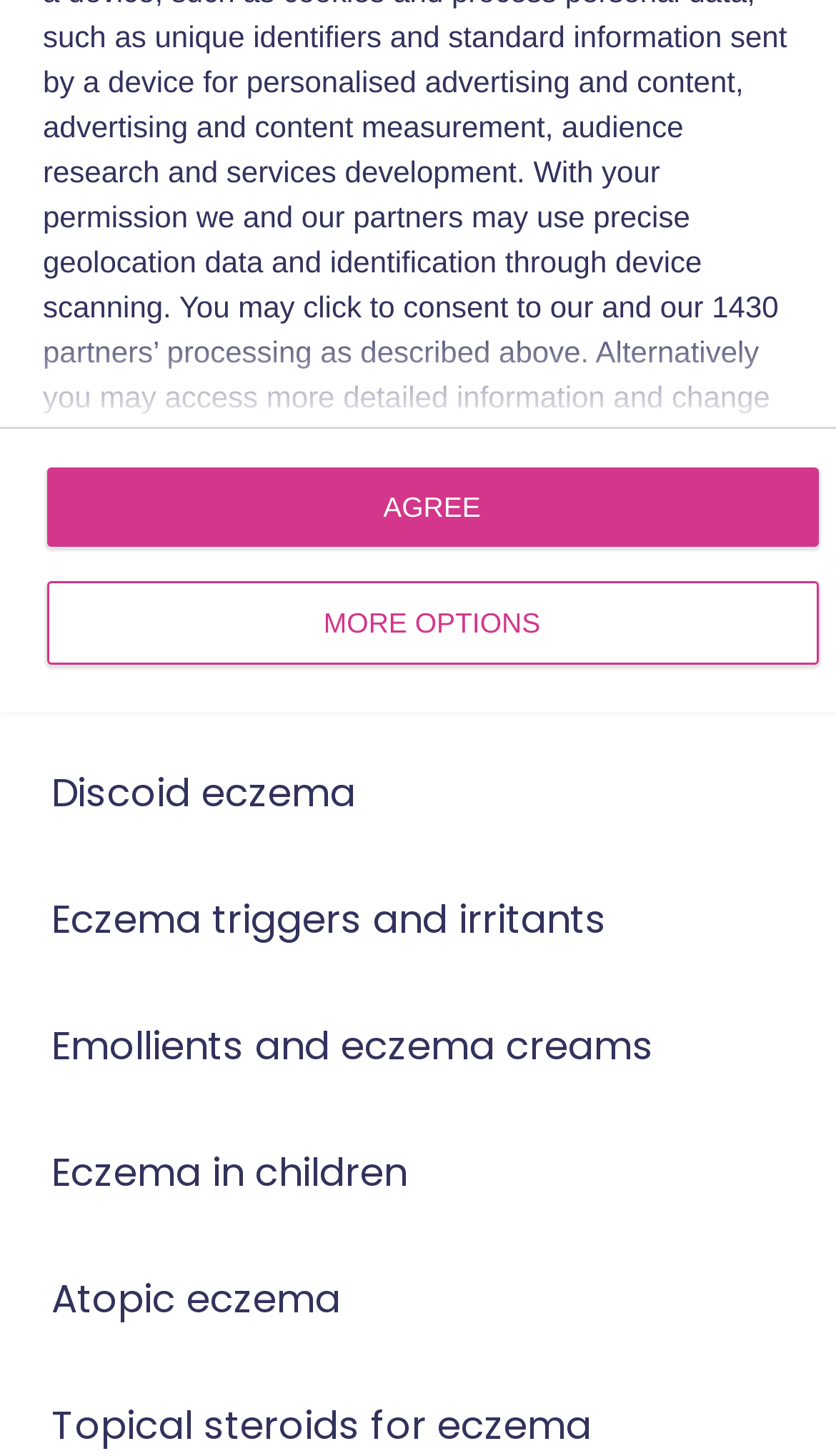Using the element description Discoid eczema, predict the bounding box coordinates for the UI element. Provide the coordinates in (top-left x, top-left y, bottom-right x, bottom-right y) format with values ranging from 0 to 1.

[0.062, 0.526, 0.426, 0.563]